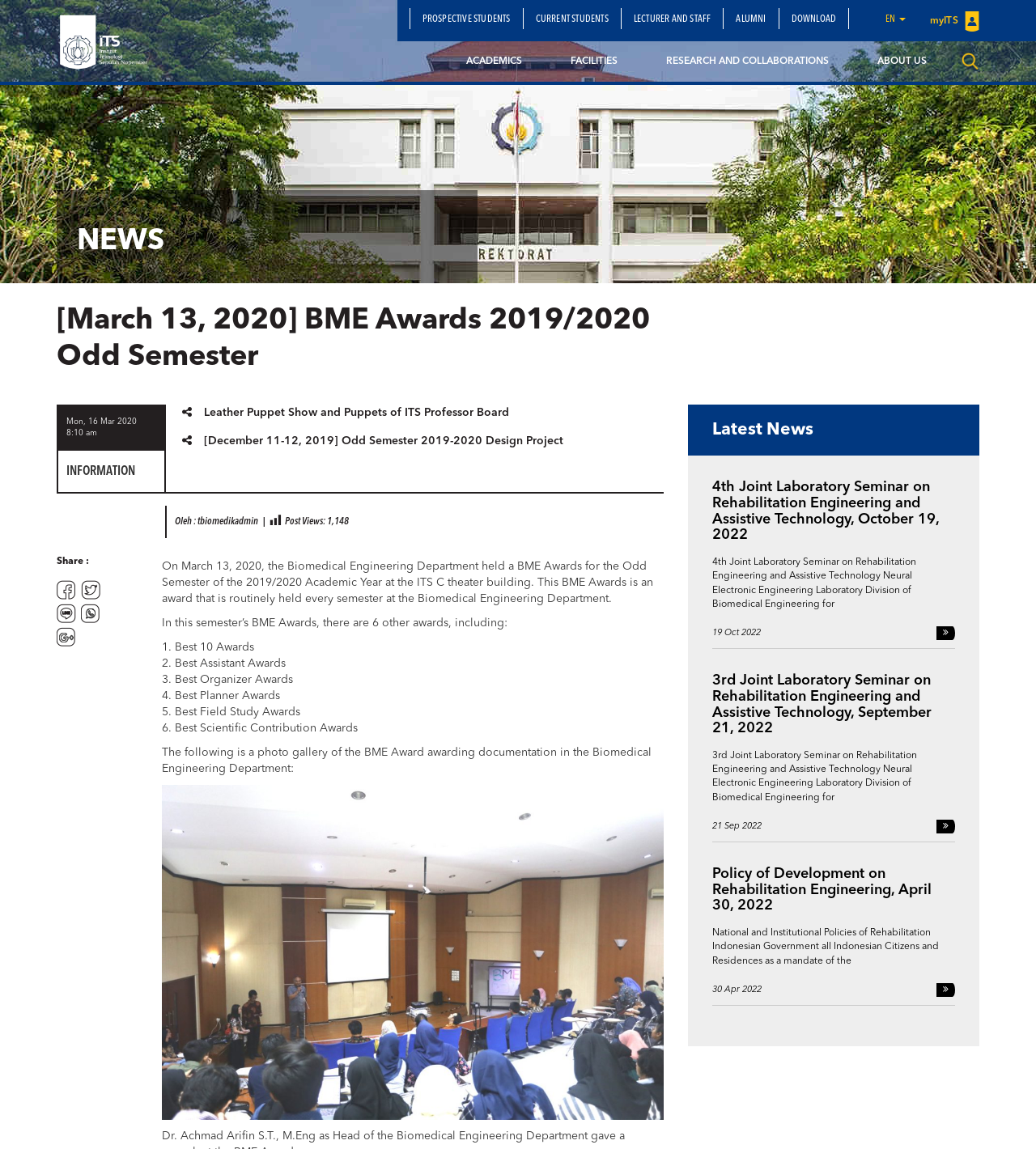Answer the question with a brief word or phrase:
What is the text of the first heading?

NEWS